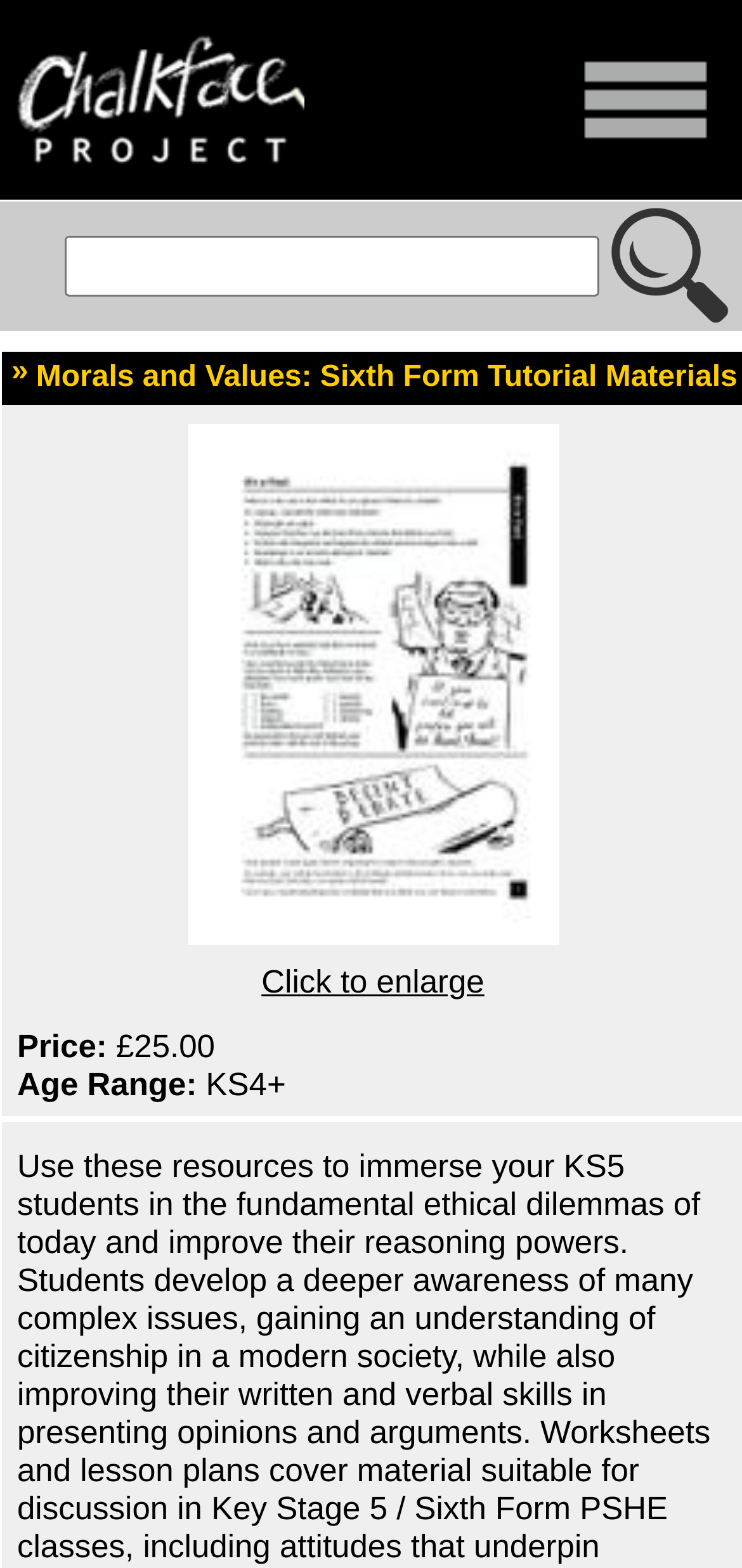Generate the text content of the main heading of the webpage.

Morals and Values: Sixth Form Tutorial Materials